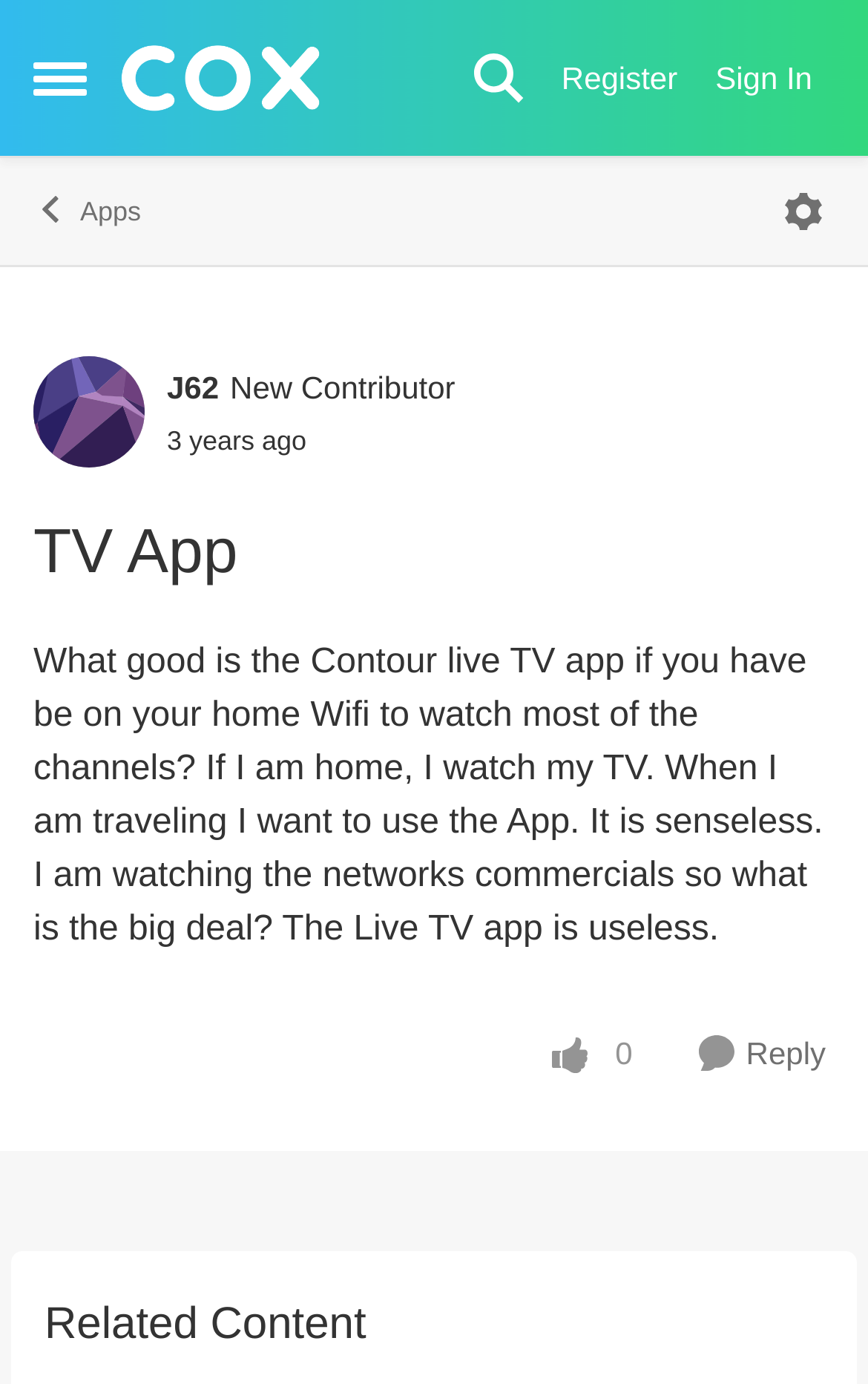What is the purpose of the 'Like' button?
Provide a short answer using one word or a brief phrase based on the image.

To like the post